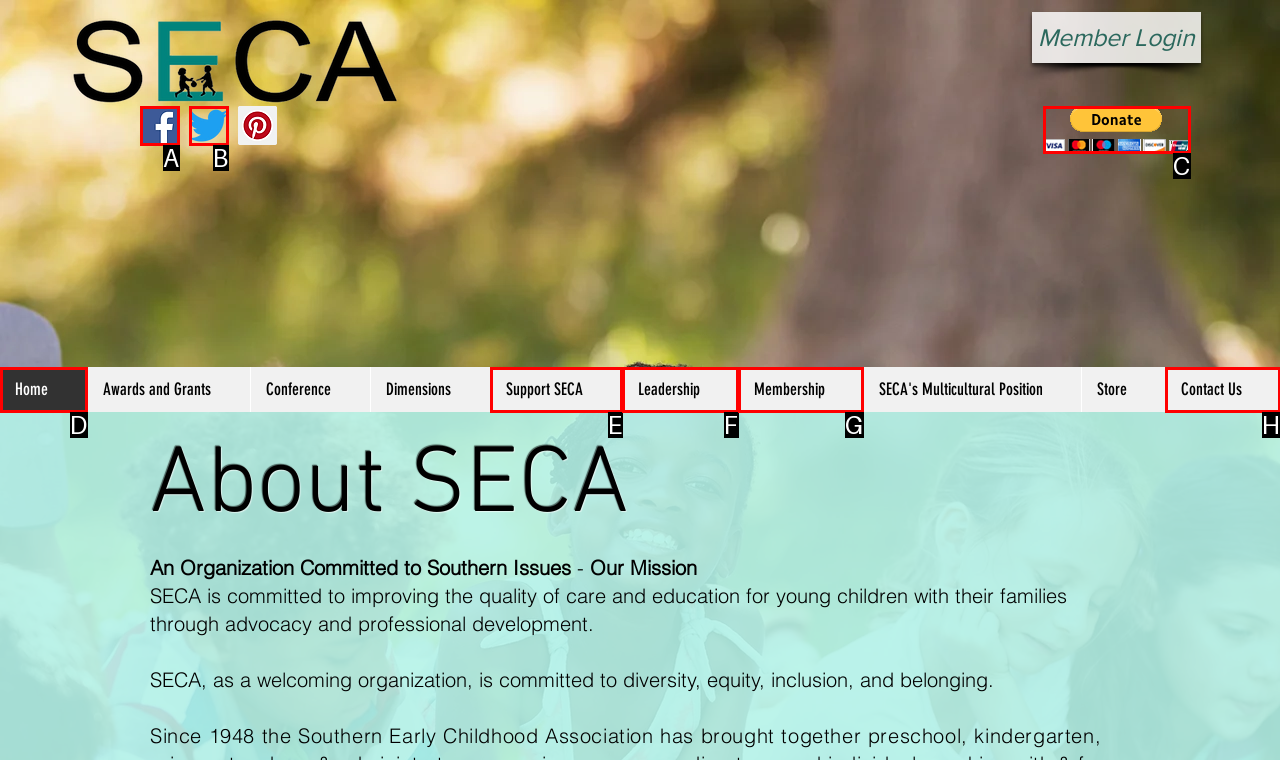Using the given description: alt="PayPal Button" aria-label="Donate via PayPal", identify the HTML element that corresponds best. Answer with the letter of the correct option from the available choices.

C